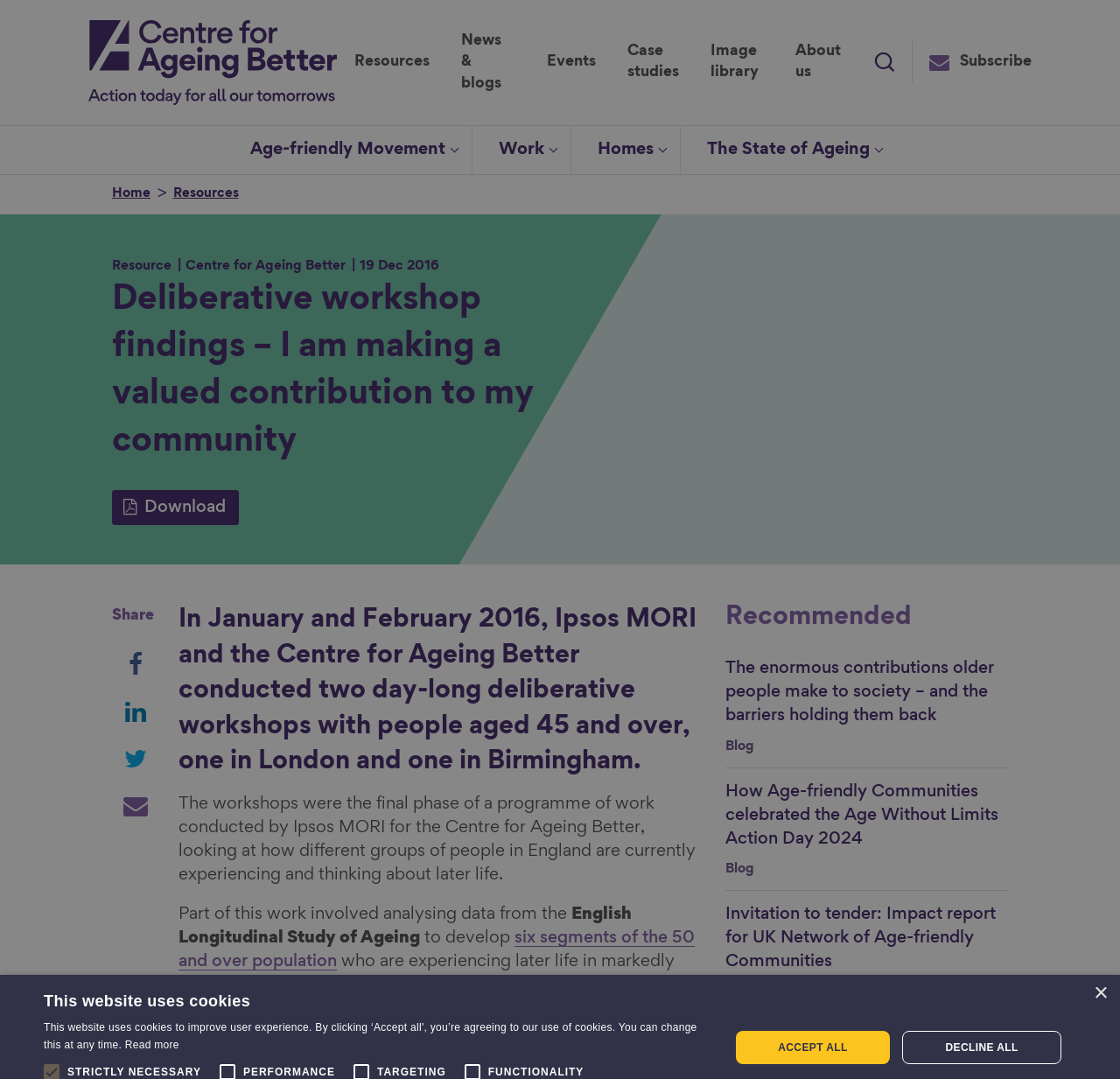Specify the bounding box coordinates of the element's region that should be clicked to achieve the following instruction: "Search for something". The bounding box coordinates consist of four float numbers between 0 and 1, in the format [left, top, right, bottom].

None